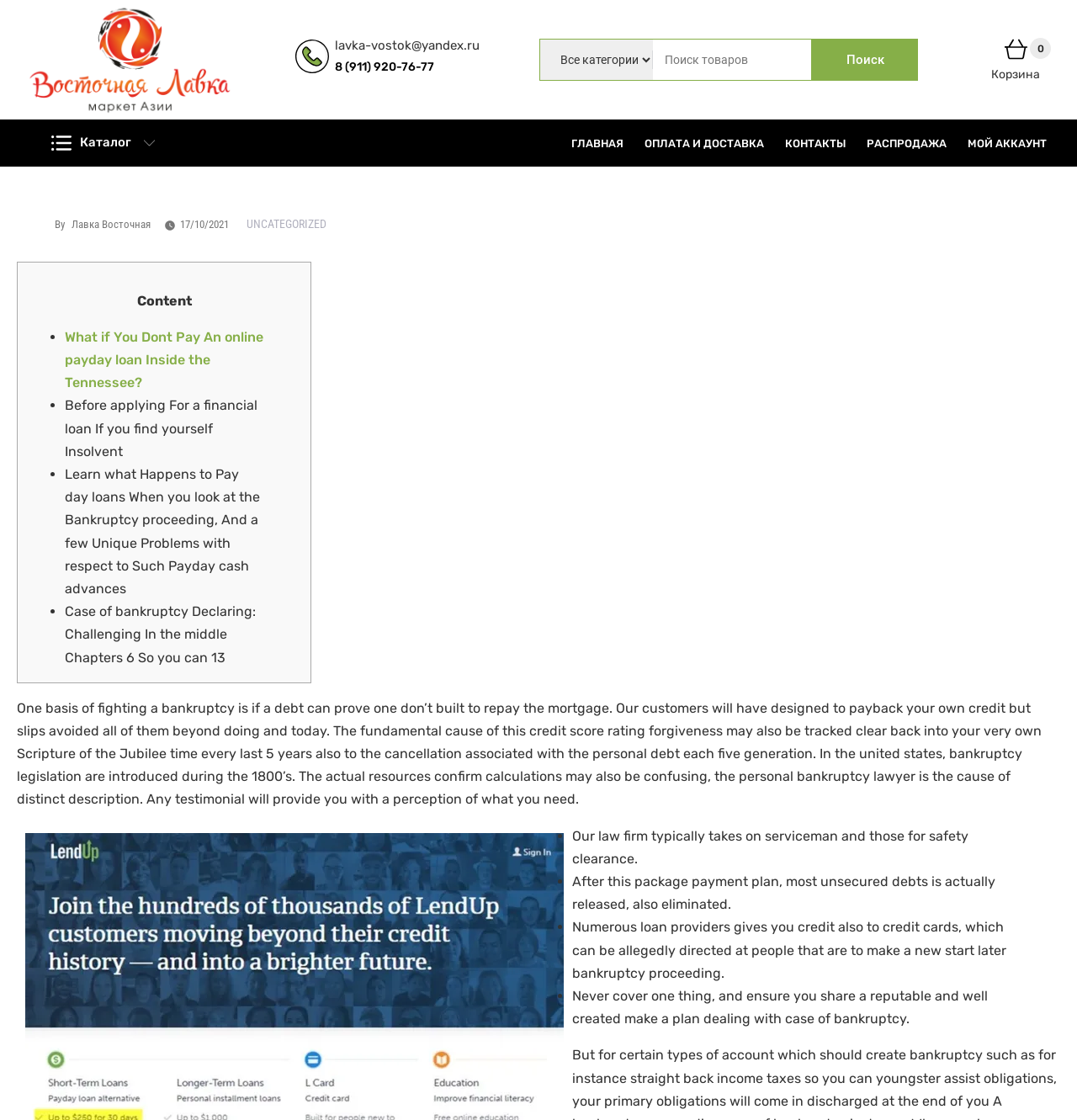Utilize the details in the image to thoroughly answer the following question: What is the topic of the article on the webpage?

I inferred the topic of the article by reading the static text elements on the webpage. The text mentions 'case of bankruptcy', 'payday loan', and 'bankruptcy legislation', which suggests that the article is about bankruptcy.